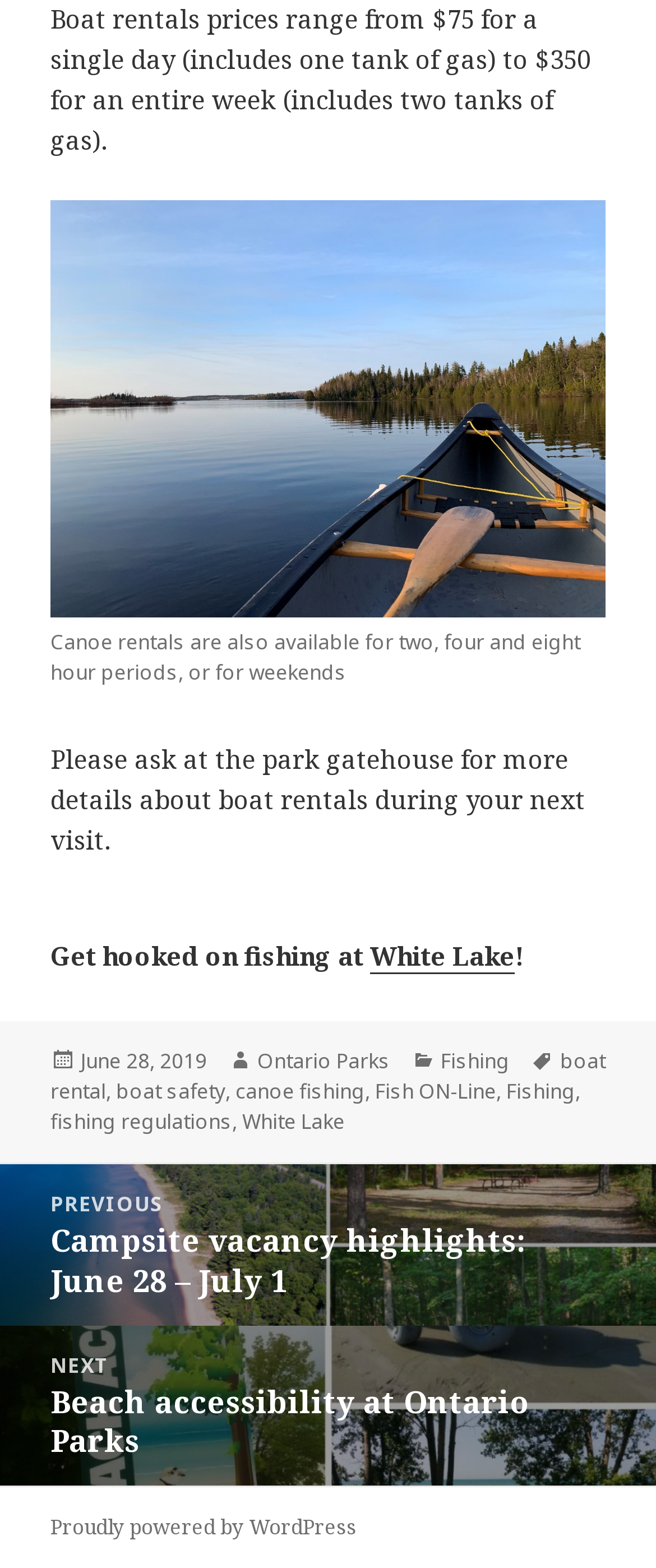From the given element description: "June 28, 2019July 22, 2019", find the bounding box for the UI element. Provide the coordinates as four float numbers between 0 and 1, in the order [left, top, right, bottom].

[0.123, 0.667, 0.315, 0.686]